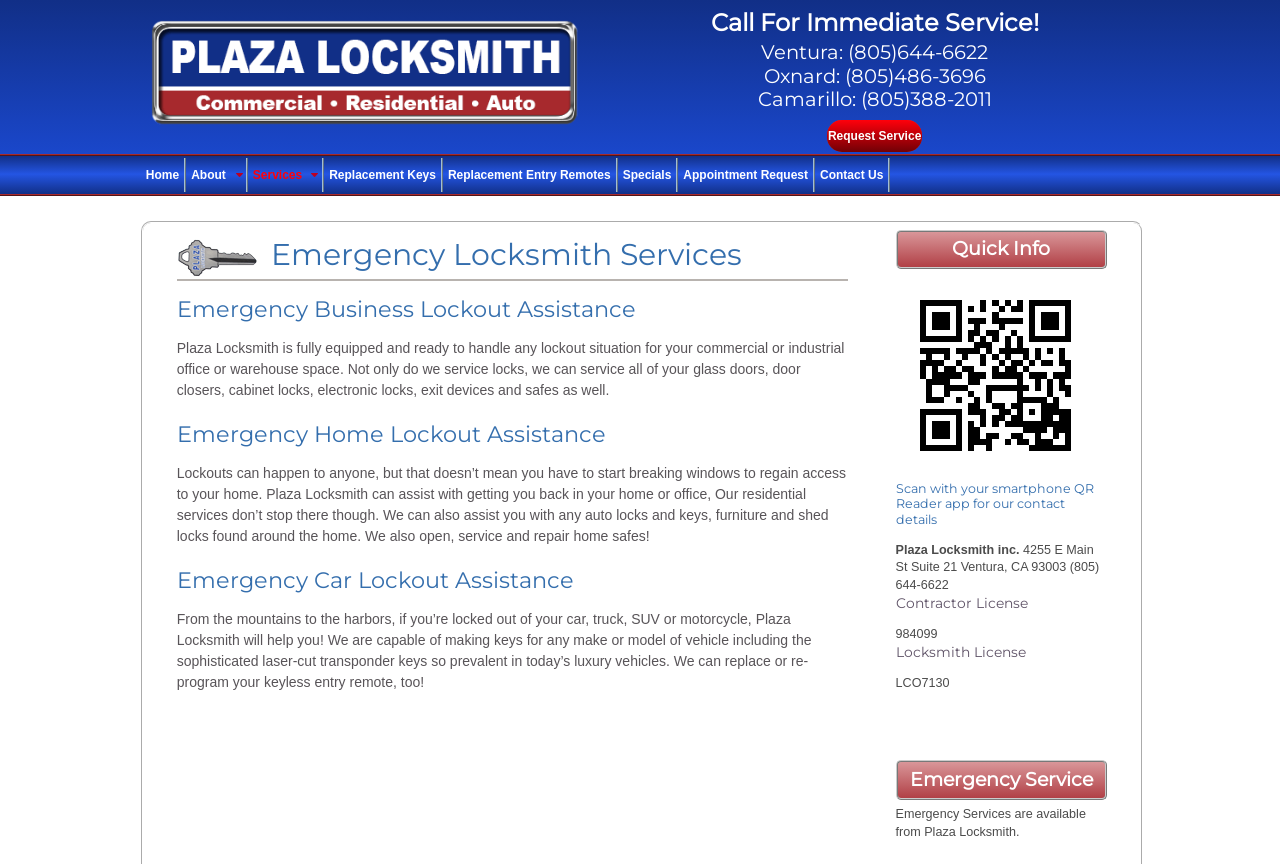Respond to the following query with just one word or a short phrase: 
What services does Plaza Locksmith provide for homes?

lockouts, auto locks, furniture and shed locks